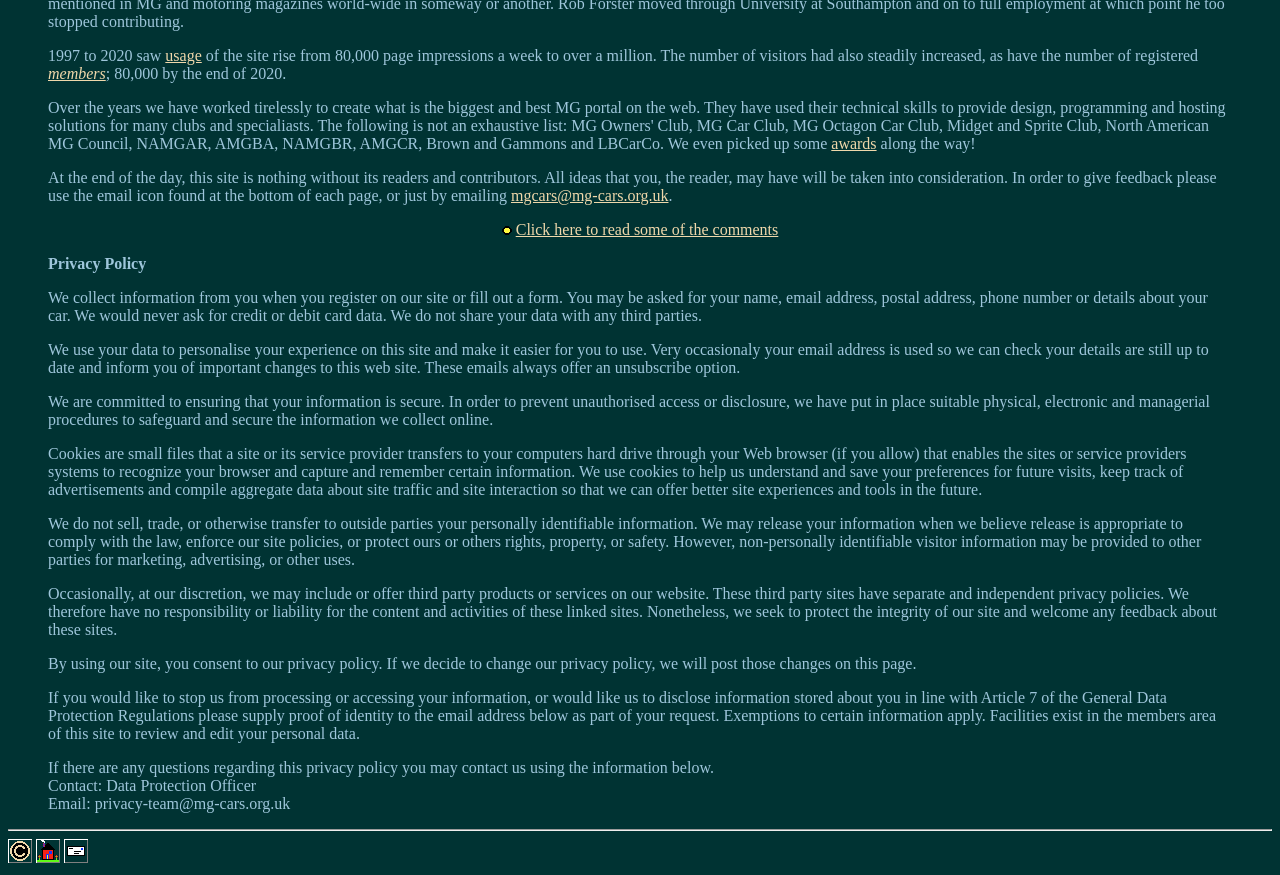Show the bounding box coordinates for the HTML element as described: "parent_node: Website name="url"".

None